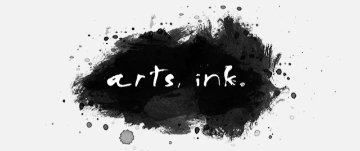Generate an in-depth description of the image you see.

The image showcases the stylized text "arts, ink." set against an artistic black ink splatter background. The text is presented in a handwritten font that gives a creative and expressive vibe, embodying the essence of artistic endeavors. The ink splatters surrounding the text enhance the visual appeal, suggesting a connection to various forms of art, such as painting and calligraphy. This imagery likely serves as a branding element for the website, tying together the themes of art and creativity with a visually captivating design.